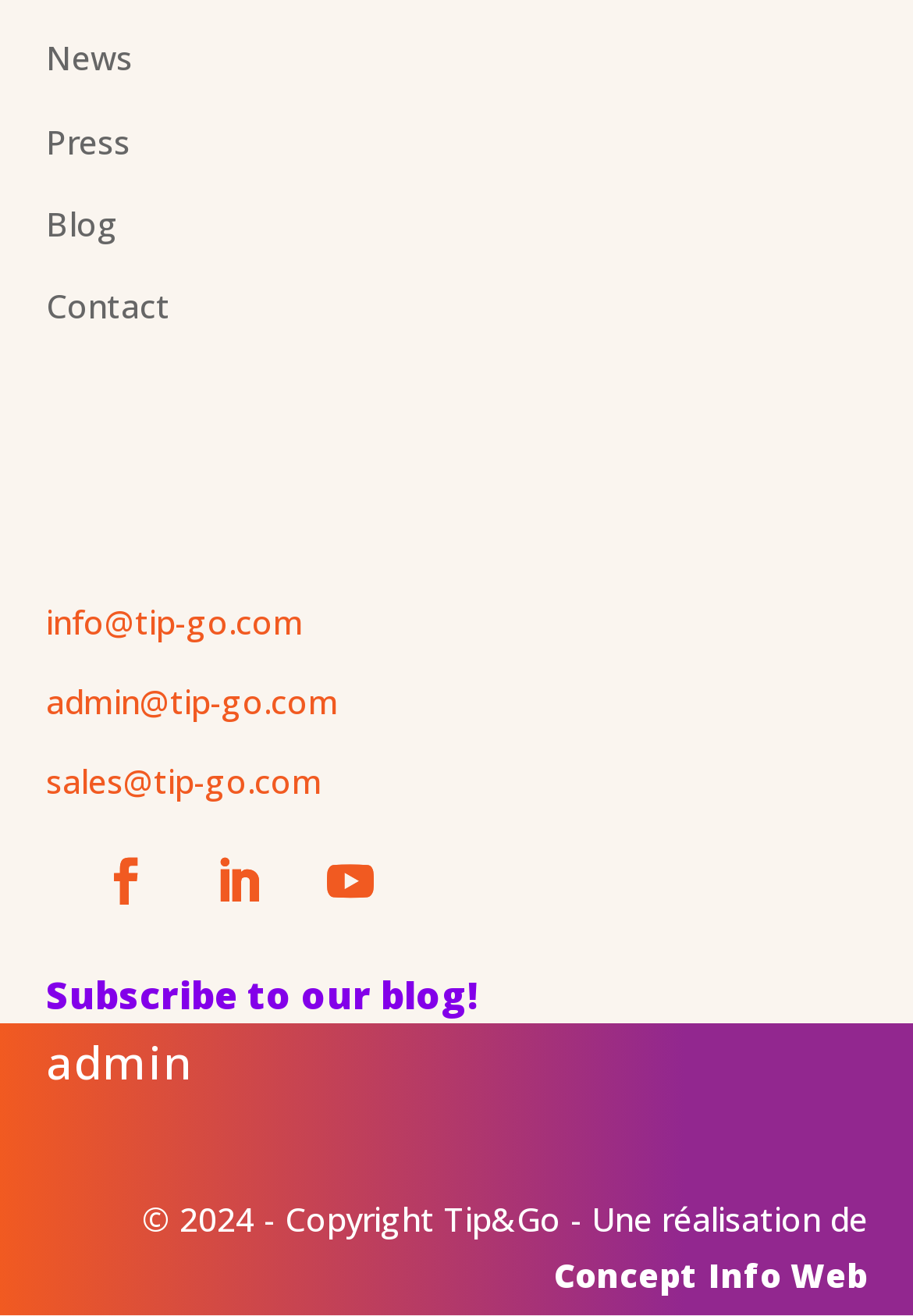Examine the image and give a thorough answer to the following question:
What are the main sections of the website?

By examining the top section of the webpage, I found four static text elements with the labels 'News', 'Press', 'Blog', and 'Contact', which suggest that these are the main sections of the website.